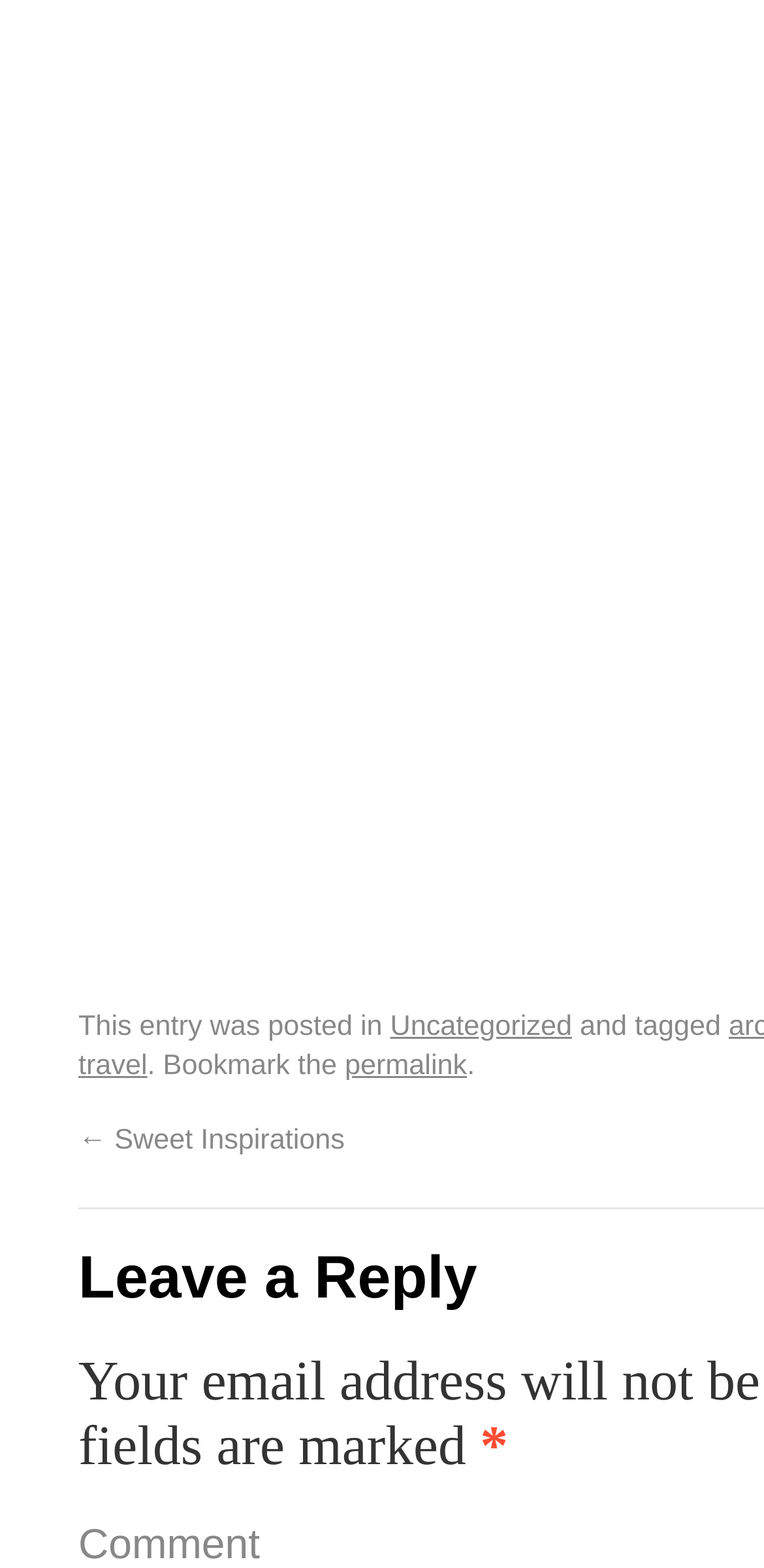What is the text before the permalink?
Using the image, answer in one word or phrase.

Bookmark the